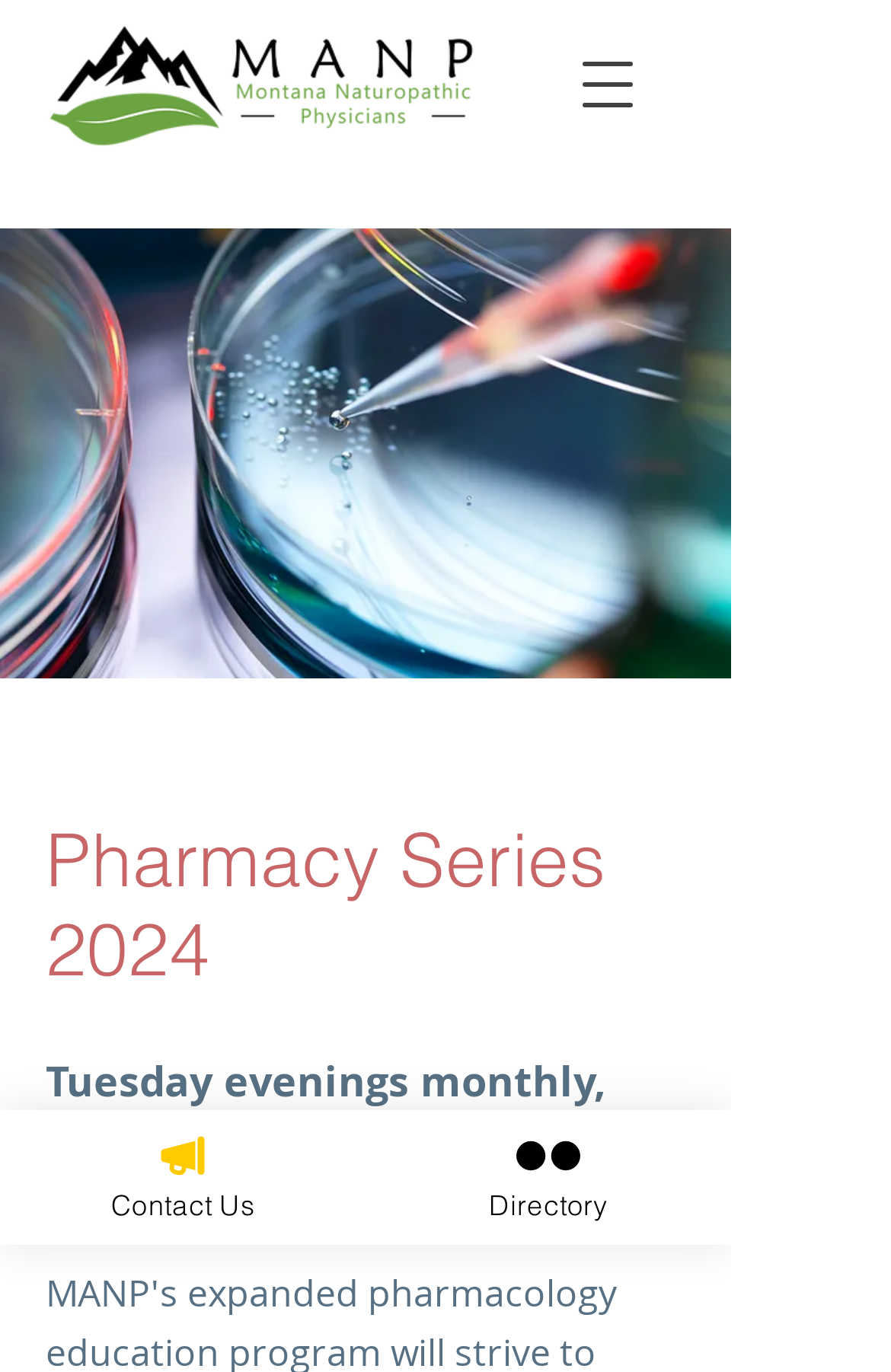Respond to the following question with a brief word or phrase:
Is there a navigation menu on the page?

Yes